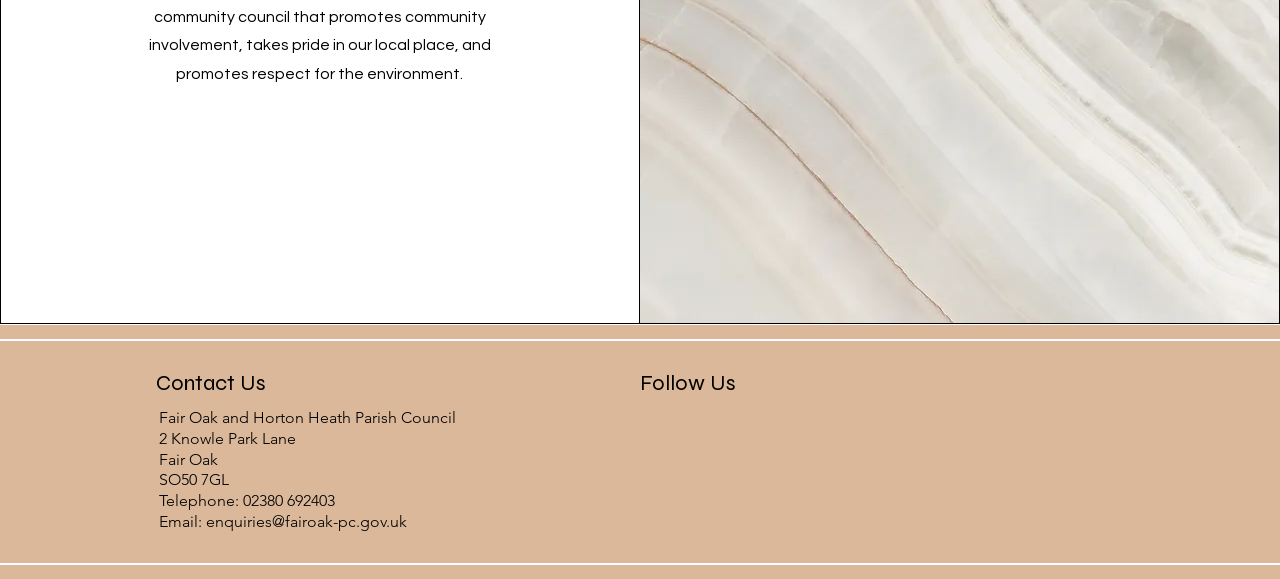By analyzing the image, answer the following question with a detailed response: What is the telephone number of the parish council?

I found the answer by looking at the StaticText element with the text 'Telephone: 02380 692403' which is located at [0.124, 0.848, 0.262, 0.881] and is a part of the contact information section.